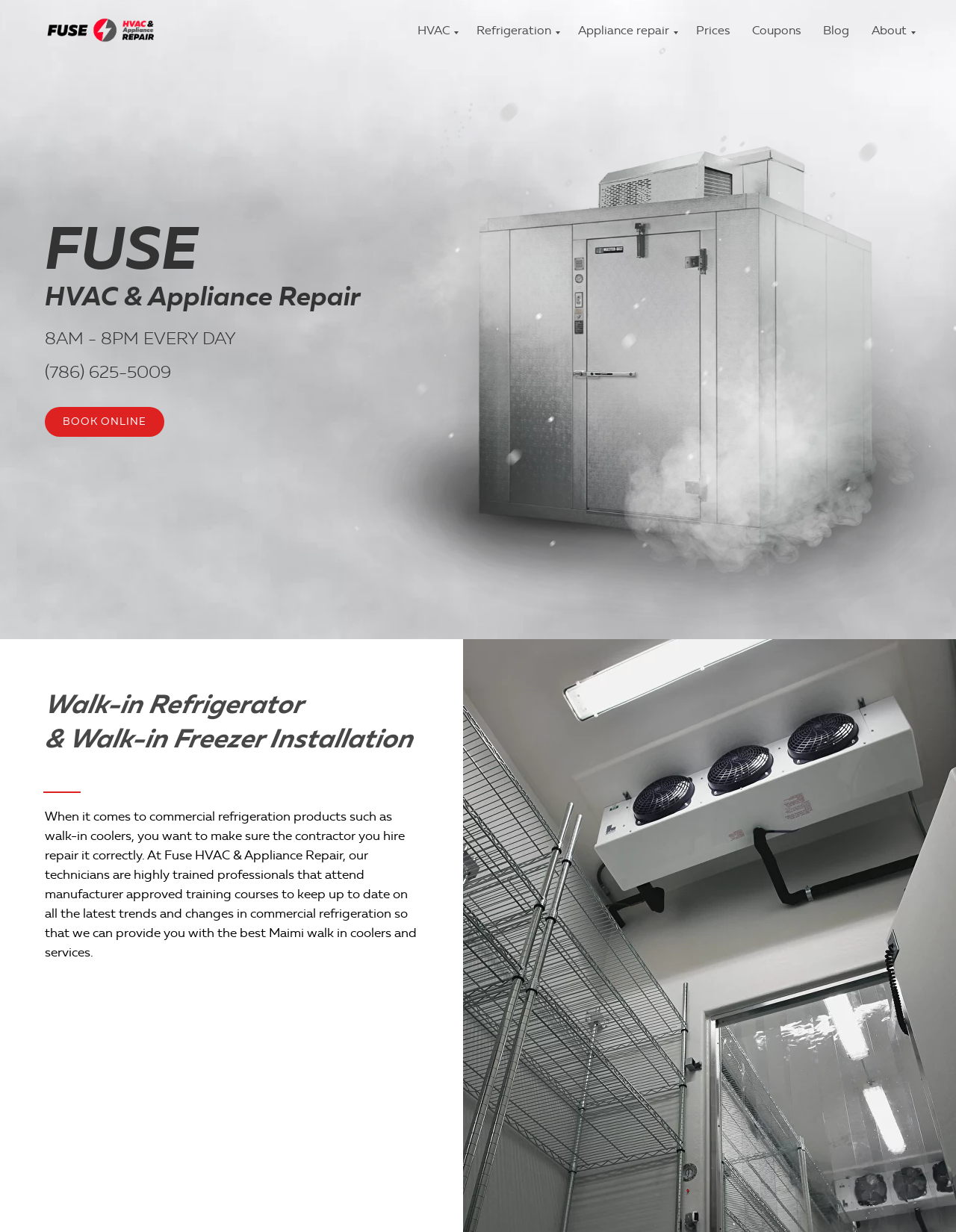What is the phone number? Using the information from the screenshot, answer with a single word or phrase.

(786) 625-5009